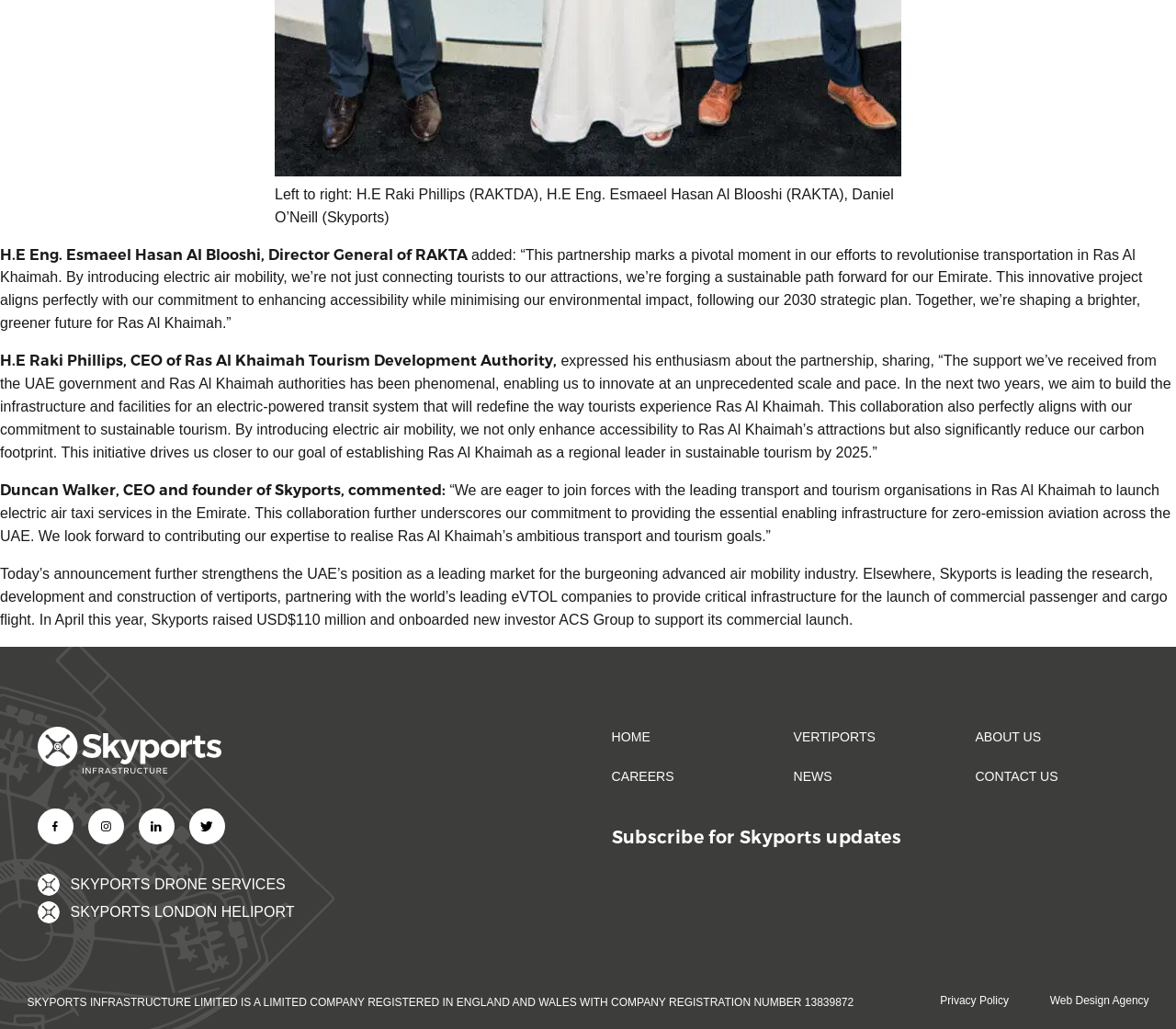Please identify the bounding box coordinates of the element on the webpage that should be clicked to follow this instruction: "Click on Skyports Infrastructure". The bounding box coordinates should be given as four float numbers between 0 and 1, formatted as [left, top, right, bottom].

[0.032, 0.706, 0.188, 0.752]